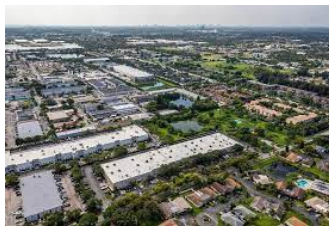Using details from the image, please answer the following question comprehensively:
What is the significance of this location?

The caption states that 'this location, part of a significant industrial portfolio acquired recently, reflects the ongoing growth and development trends in the area', highlighting the importance of this location in the context of industrial growth and development.